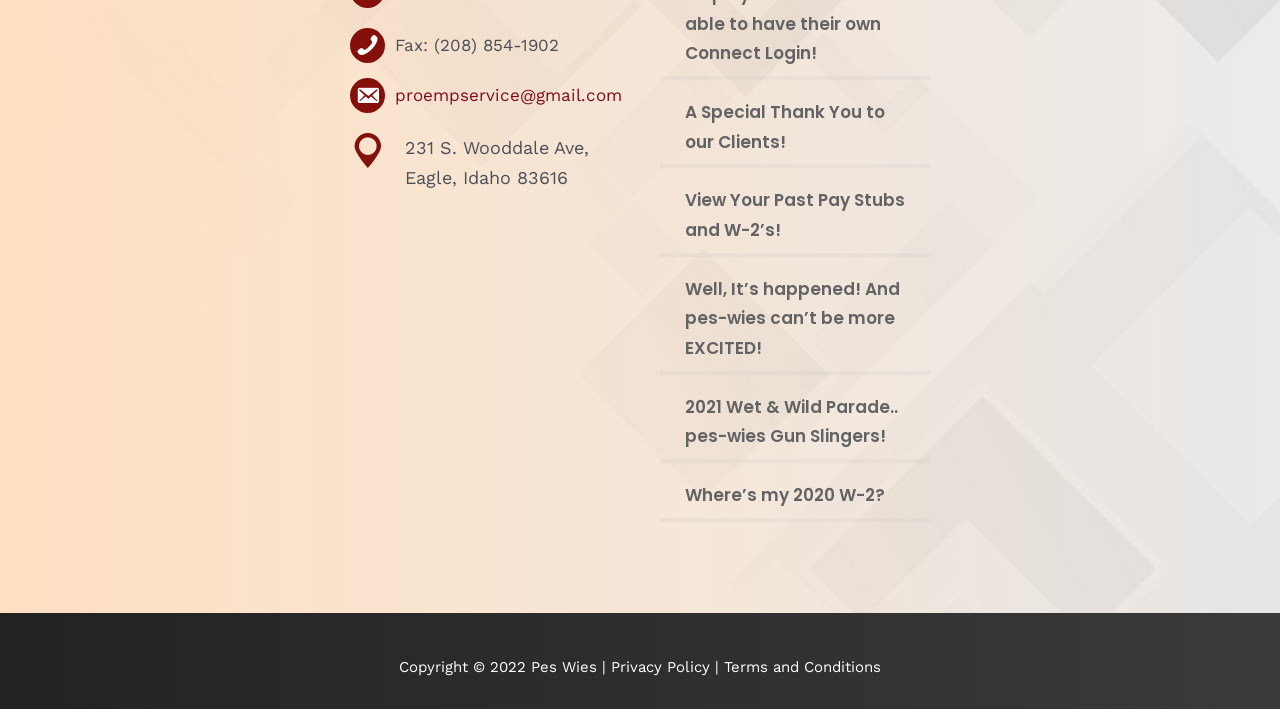Find the bounding box coordinates corresponding to the UI element with the description: "Privacy Policy". The coordinates should be formatted as [left, top, right, bottom], with values as floats between 0 and 1.

[0.477, 0.928, 0.559, 0.953]